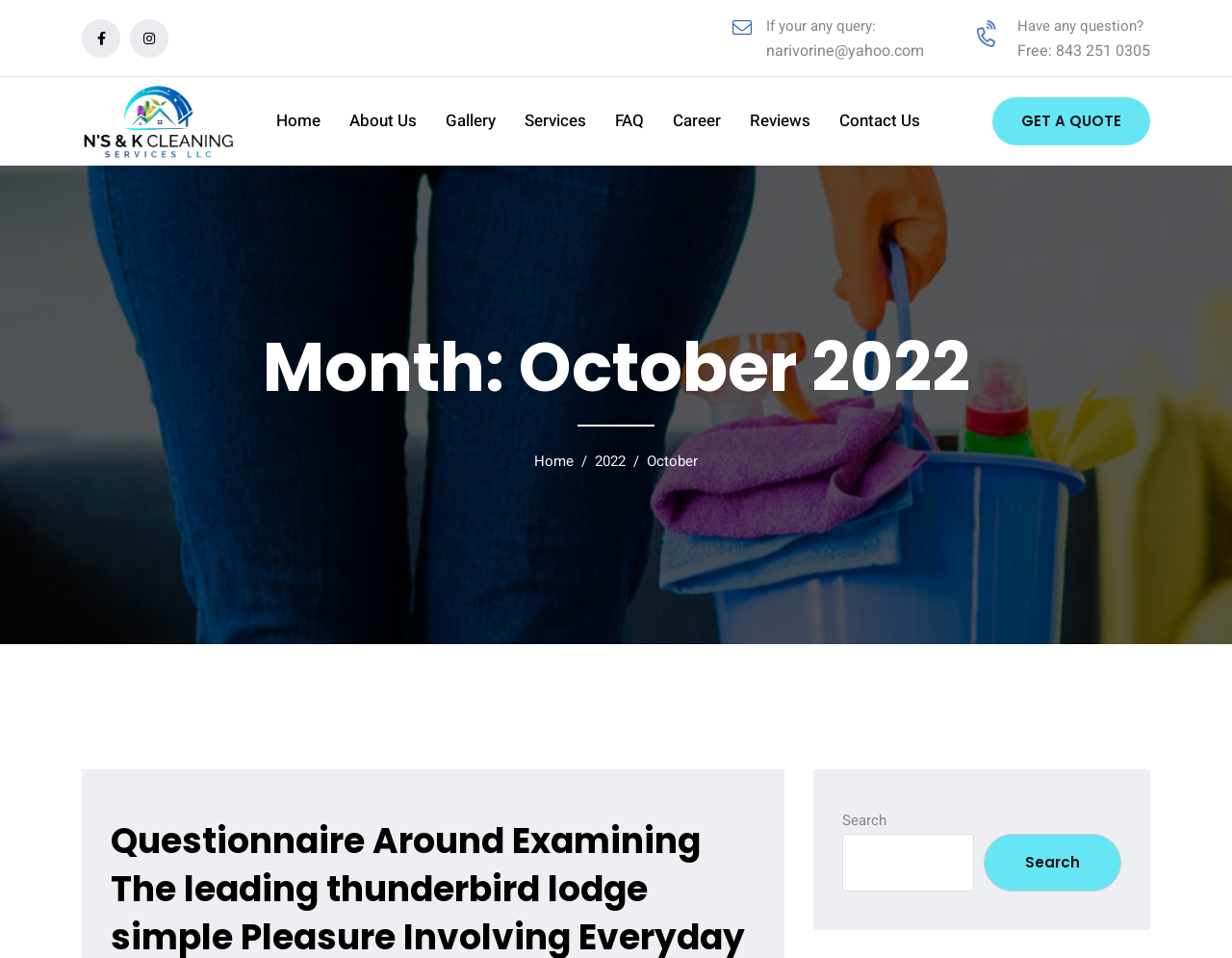Generate the text content of the main heading of the webpage.

Month: October 2022